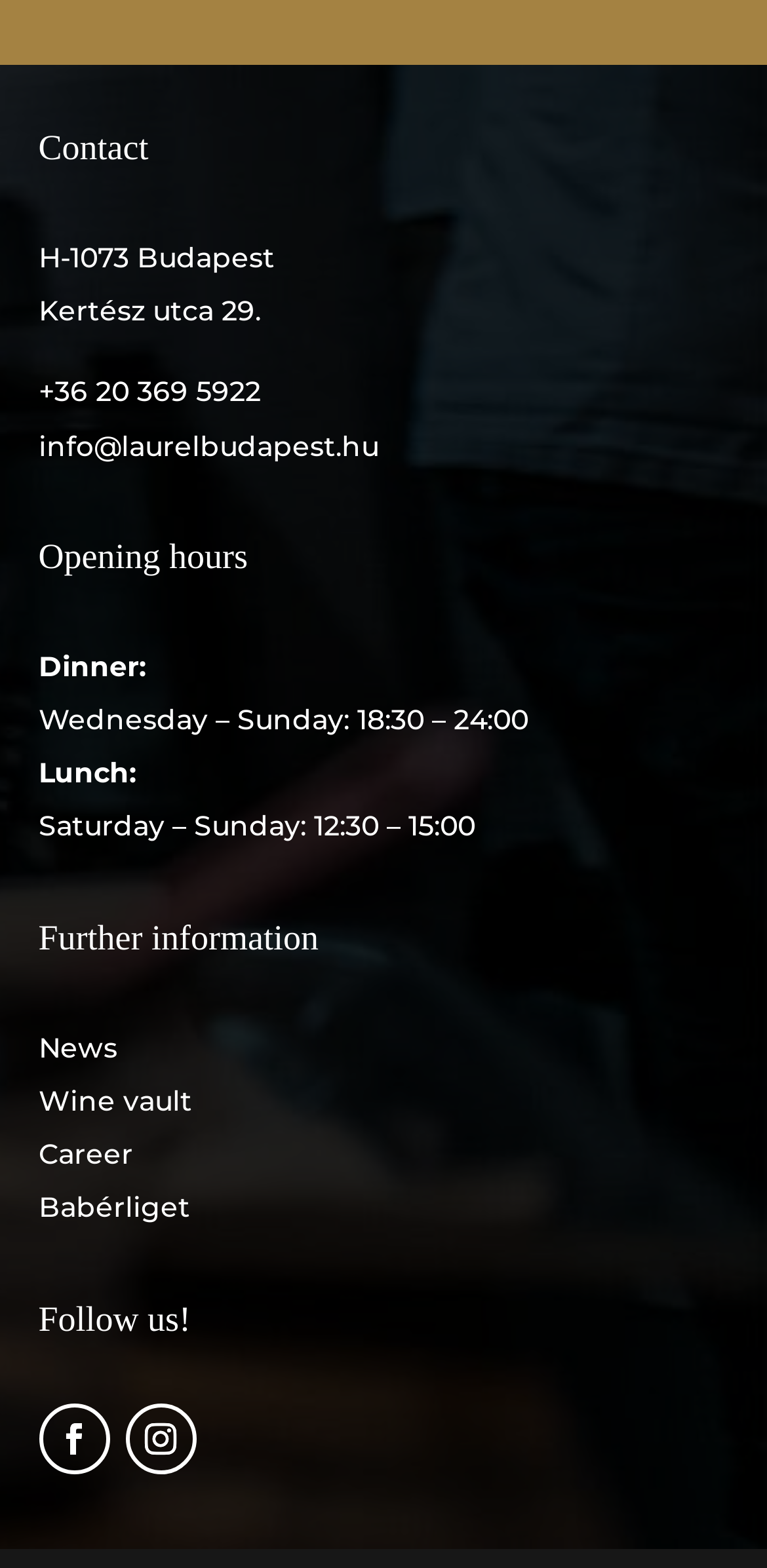Please identify the bounding box coordinates of the clickable region that I should interact with to perform the following instruction: "Follow the restaurant on social media". The coordinates should be expressed as four float numbers between 0 and 1, i.e., [left, top, right, bottom].

[0.05, 0.895, 0.142, 0.94]